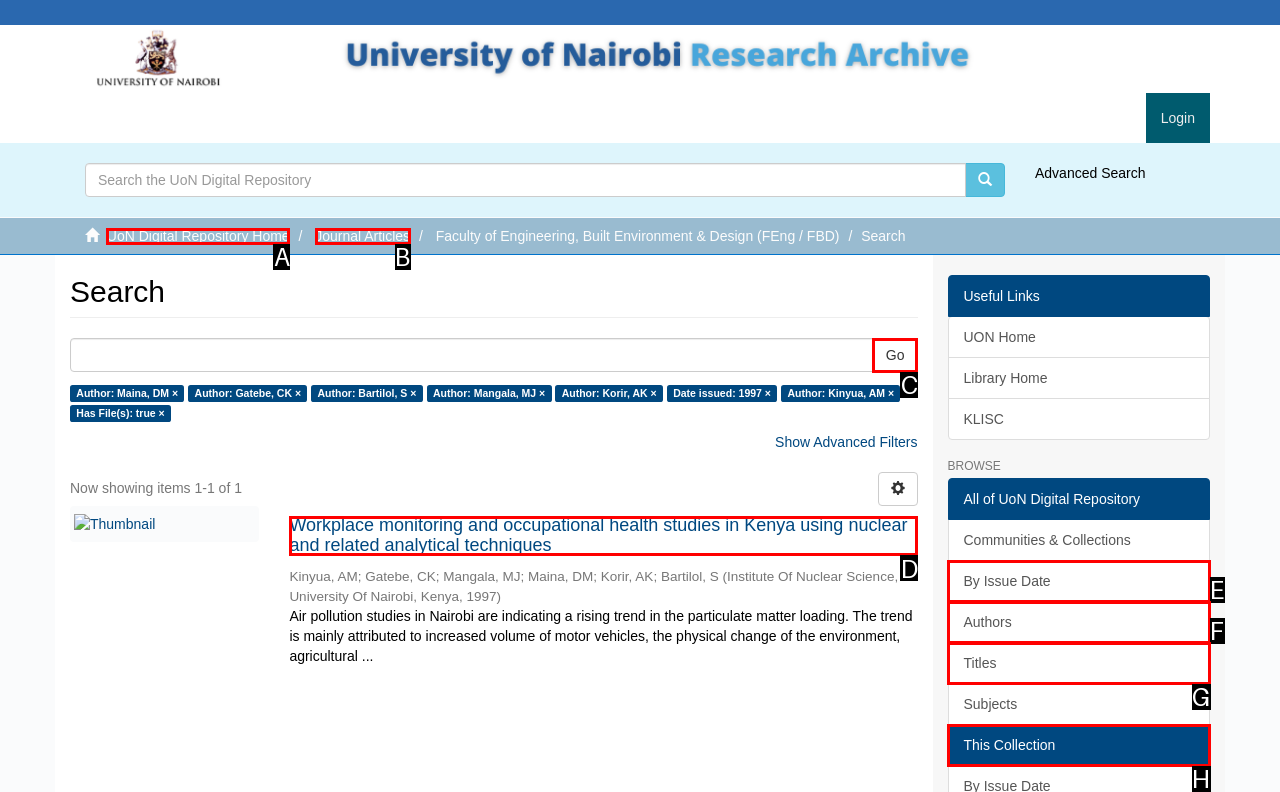Determine which HTML element best fits the description: UoN Digital Repository Home
Answer directly with the letter of the matching option from the available choices.

A